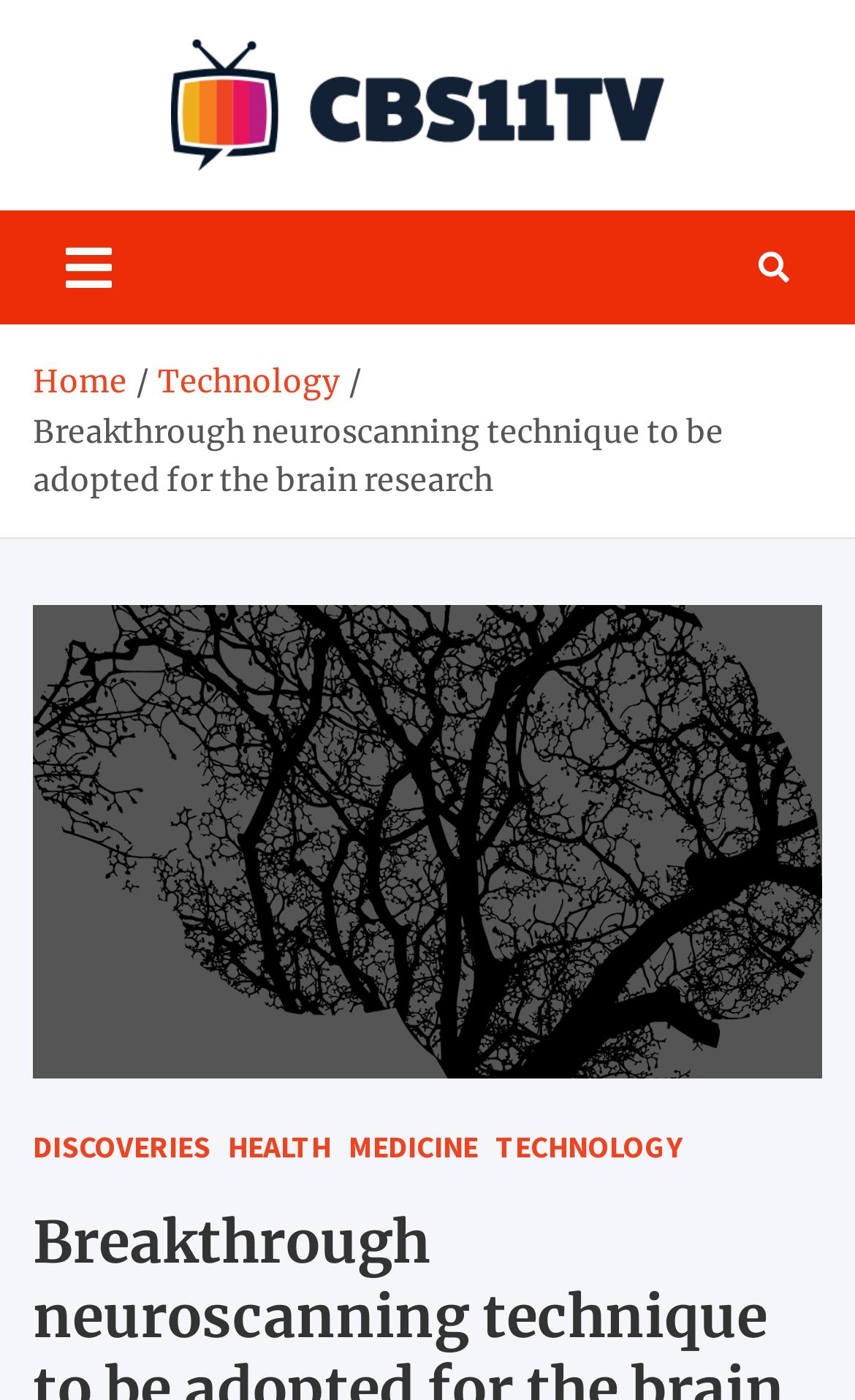Could you provide the bounding box coordinates for the portion of the screen to click to complete this instruction: "toggle navigation"?

[0.038, 0.15, 0.169, 0.232]